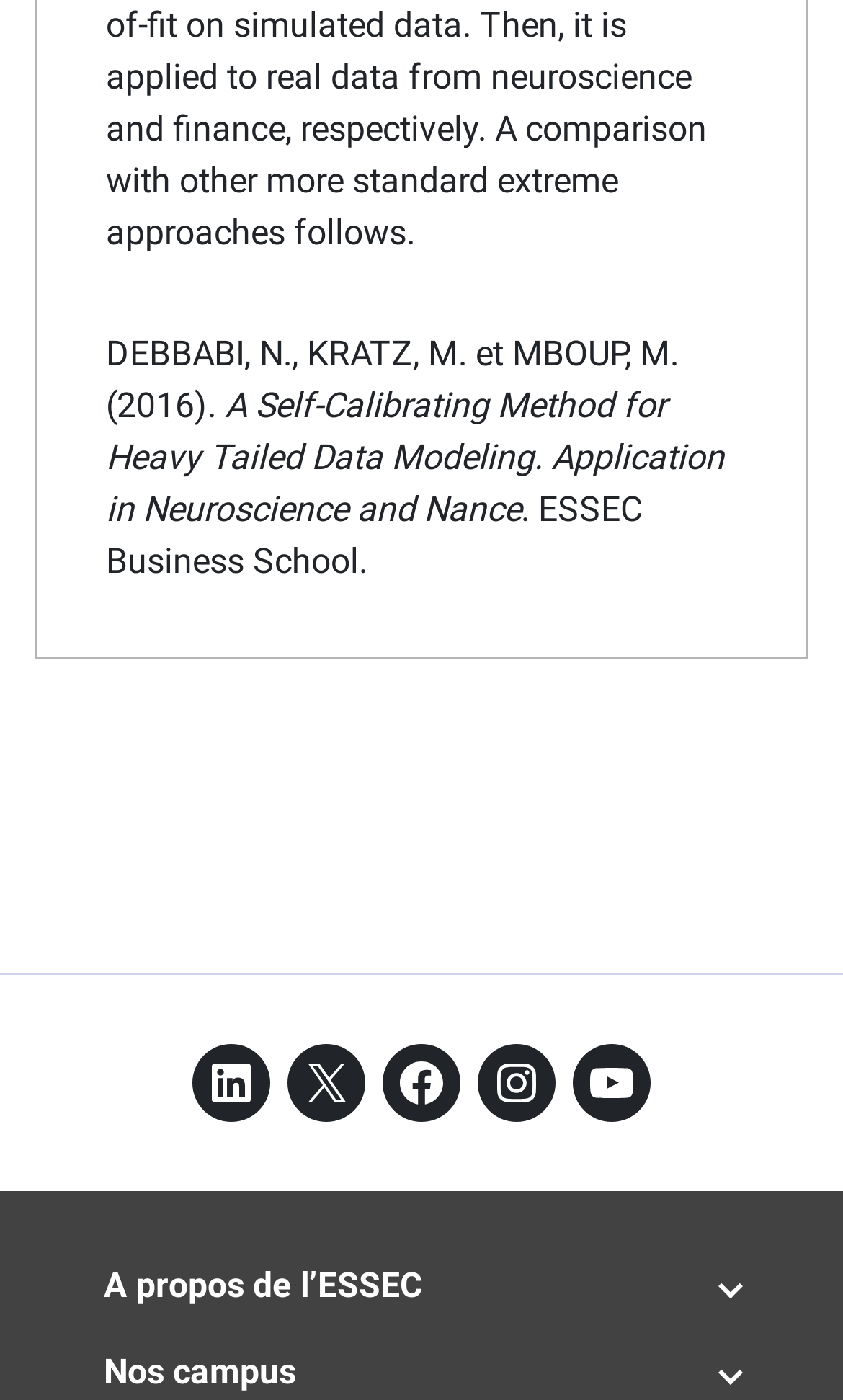Using a single word or phrase, answer the following question: 
What is the title of the research paper mentioned?

A Self-Calibrating Method for Heavy Tailed Data Modeling